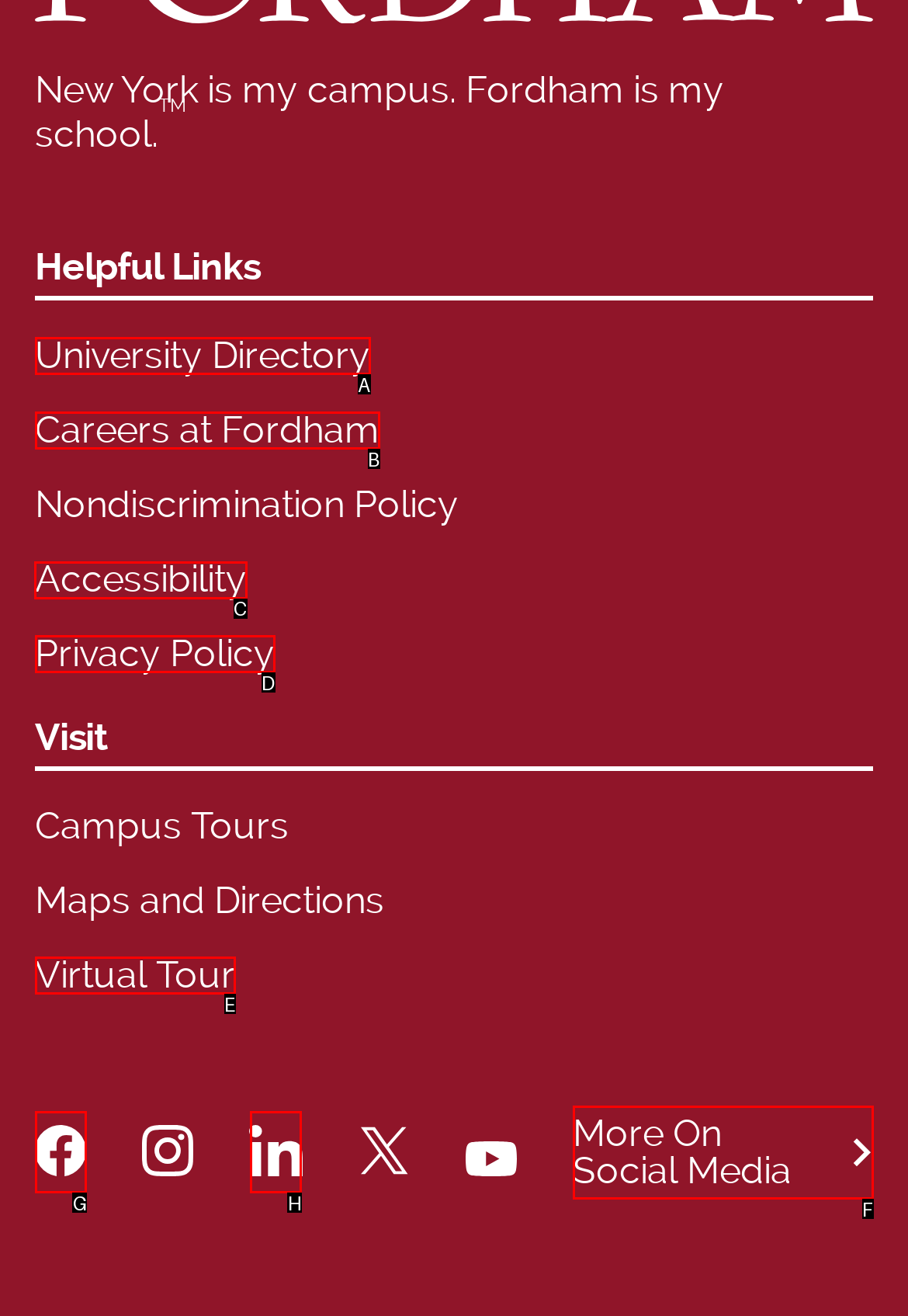Identify the correct HTML element to click for the task: Check Accessibility. Provide the letter of your choice.

C